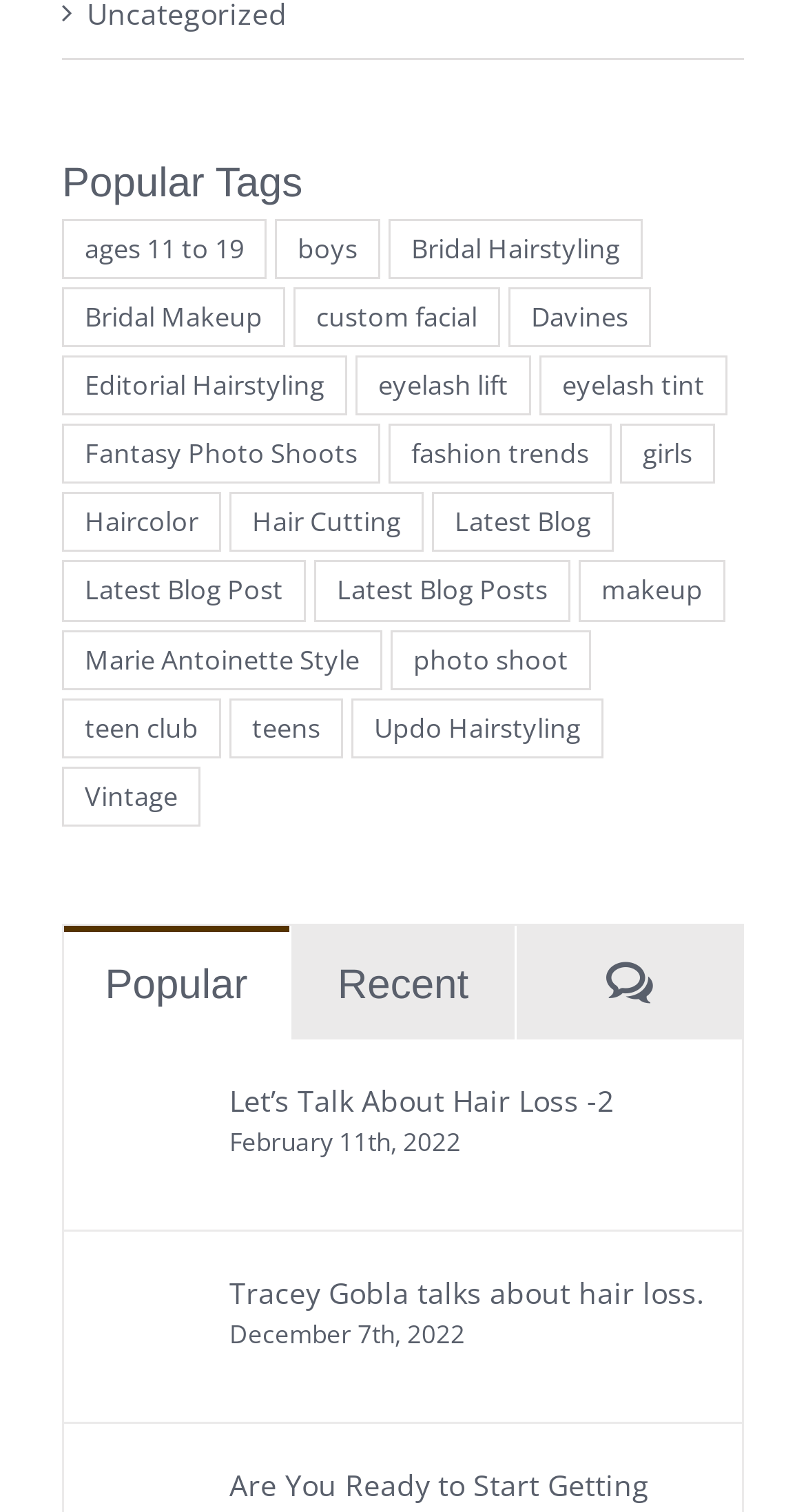Predict the bounding box for the UI component with the following description: "ages 11 to 19".

[0.077, 0.145, 0.331, 0.185]